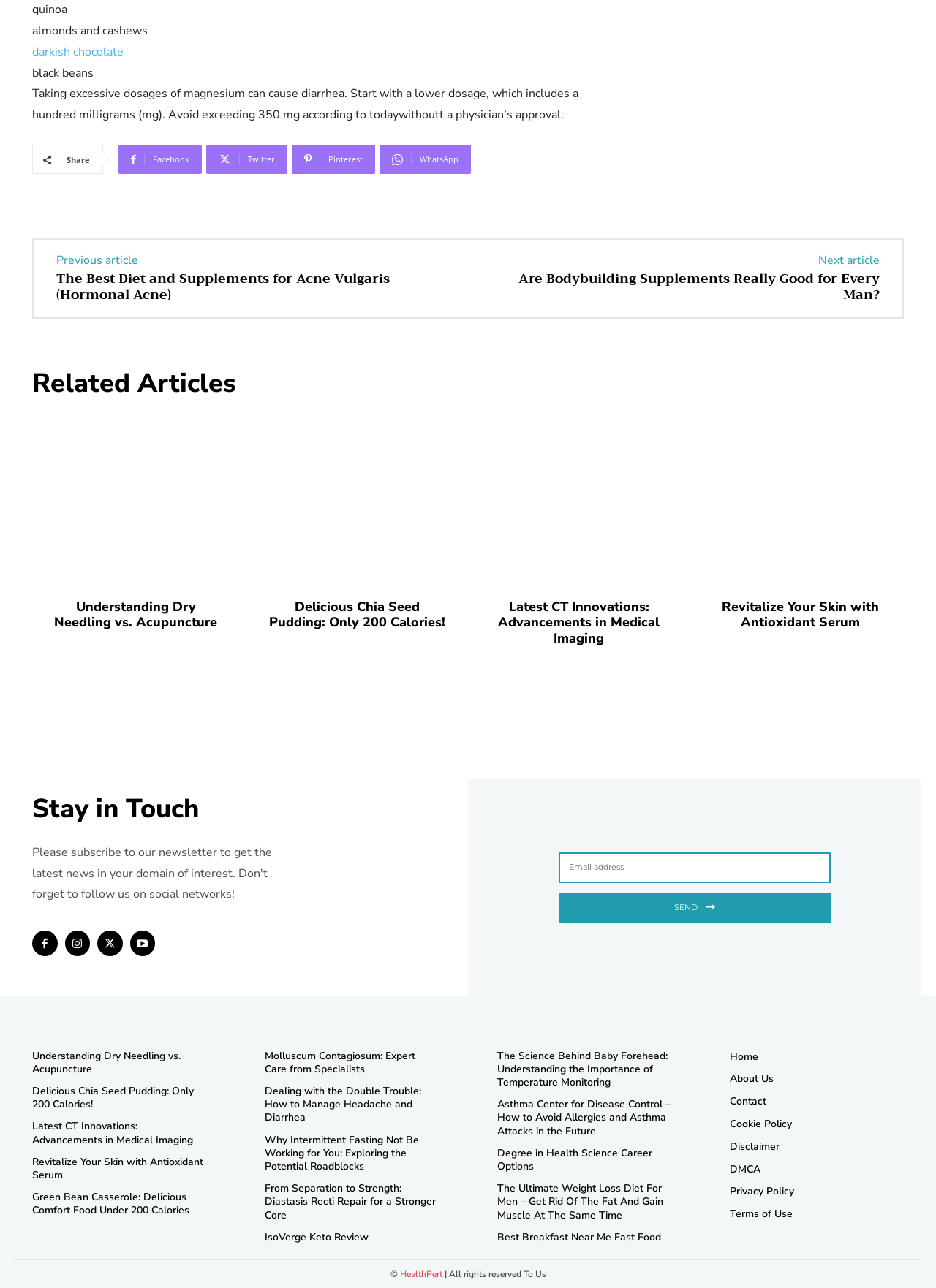Extract the bounding box of the UI element described as: "Home".

[0.78, 0.812, 0.966, 0.829]